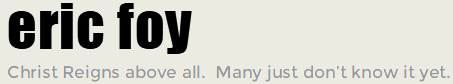Describe the scene in the image with detailed observations.

The image features the name "eric foy" prominently displayed in bold, black letters, signifying the author's presence or brand. Below the name, a subtitle reads, "Christ Reigns above all. Many just don’t know it yet," reflecting a statement of faith and purpose. The overall aesthetic is simple yet impactful, with a light background that enhances the textual elements, positioning the author as a thoughtful commentator on spiritual or philosophical themes. This visual presentation sets the tone for the website, inviting visitors to explore the author's insights and writings on topics related to faith and personal experience.